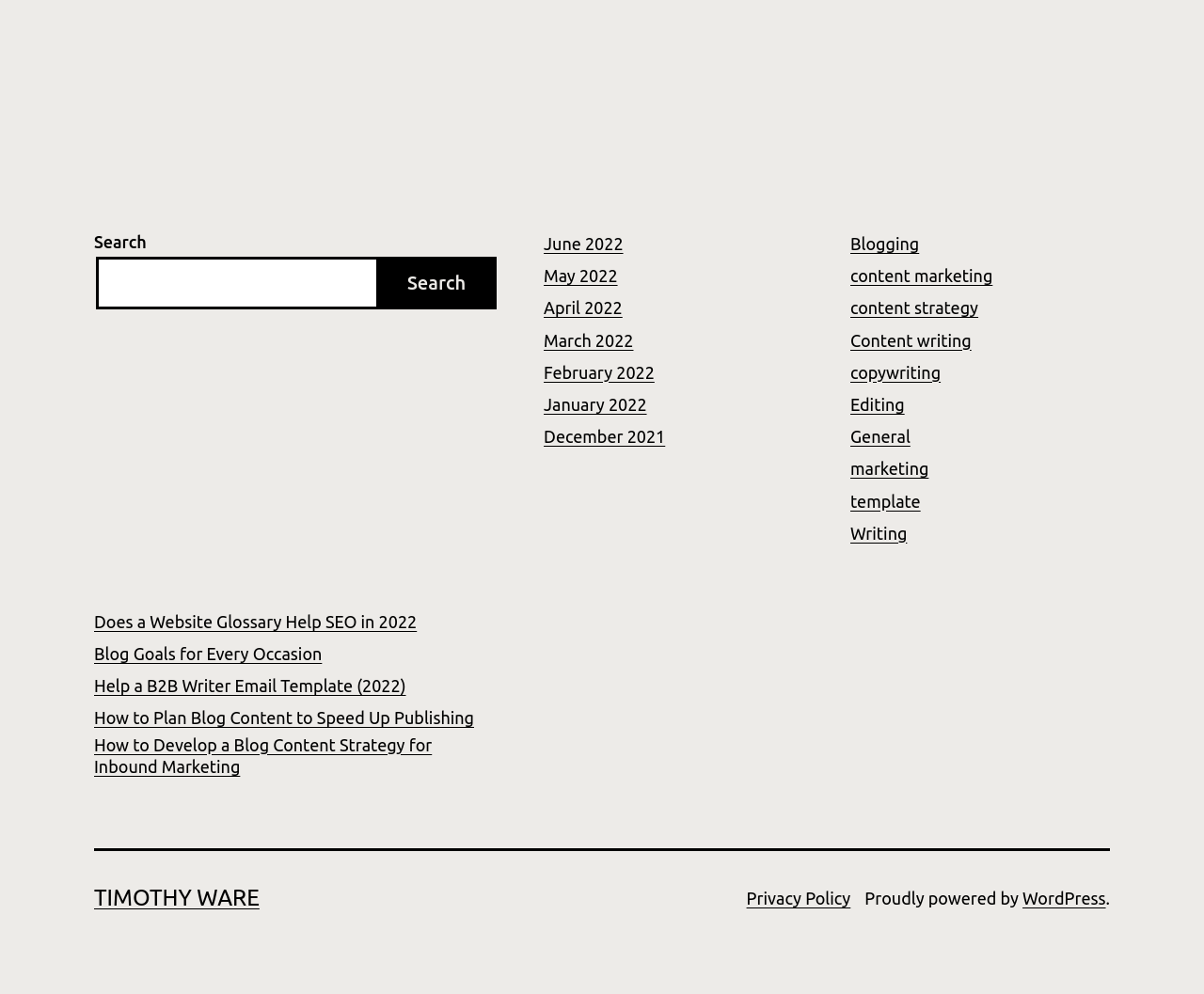Please determine the bounding box coordinates of the area that needs to be clicked to complete this task: 'View June 2022 archives'. The coordinates must be four float numbers between 0 and 1, formatted as [left, top, right, bottom].

[0.452, 0.236, 0.518, 0.255]